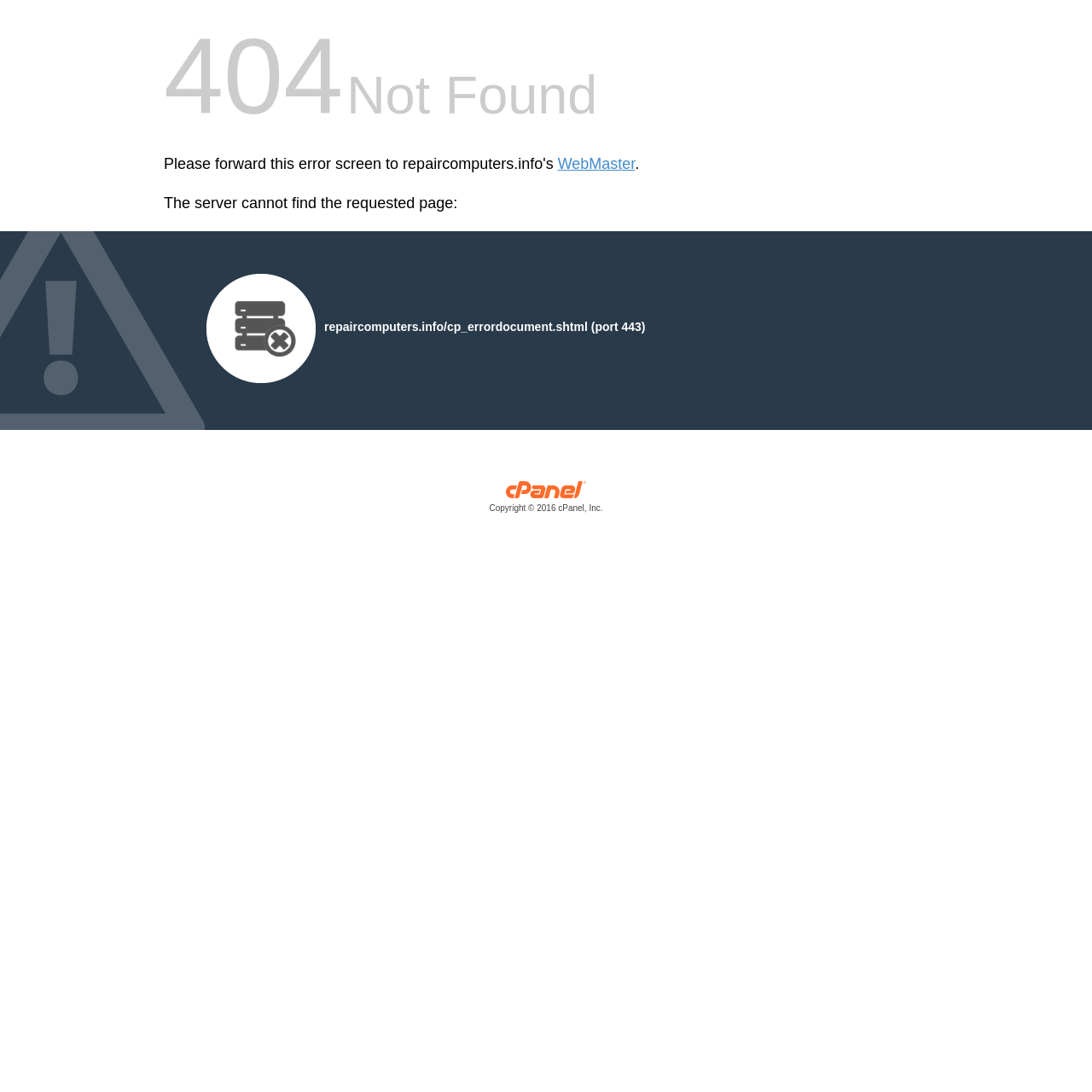What is the URL of the error document?
Please answer the question as detailed as possible.

I found this URL by examining the StaticText element with the bounding box coordinates [0.297, 0.293, 0.591, 0.306], which suggests that it is a relevant piece of information on the page.